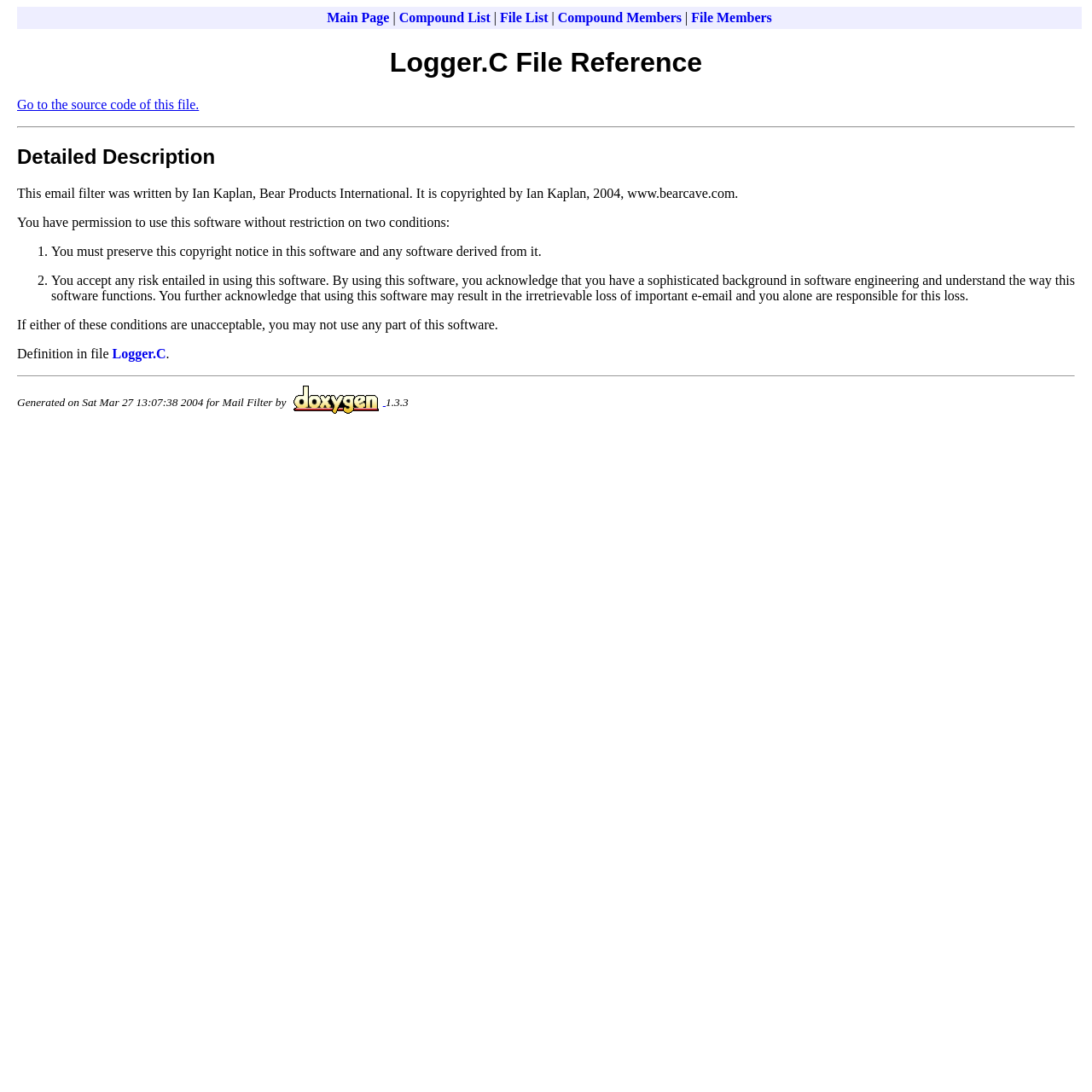What is the main heading displayed on the webpage? Please provide the text.

Logger.C File Reference